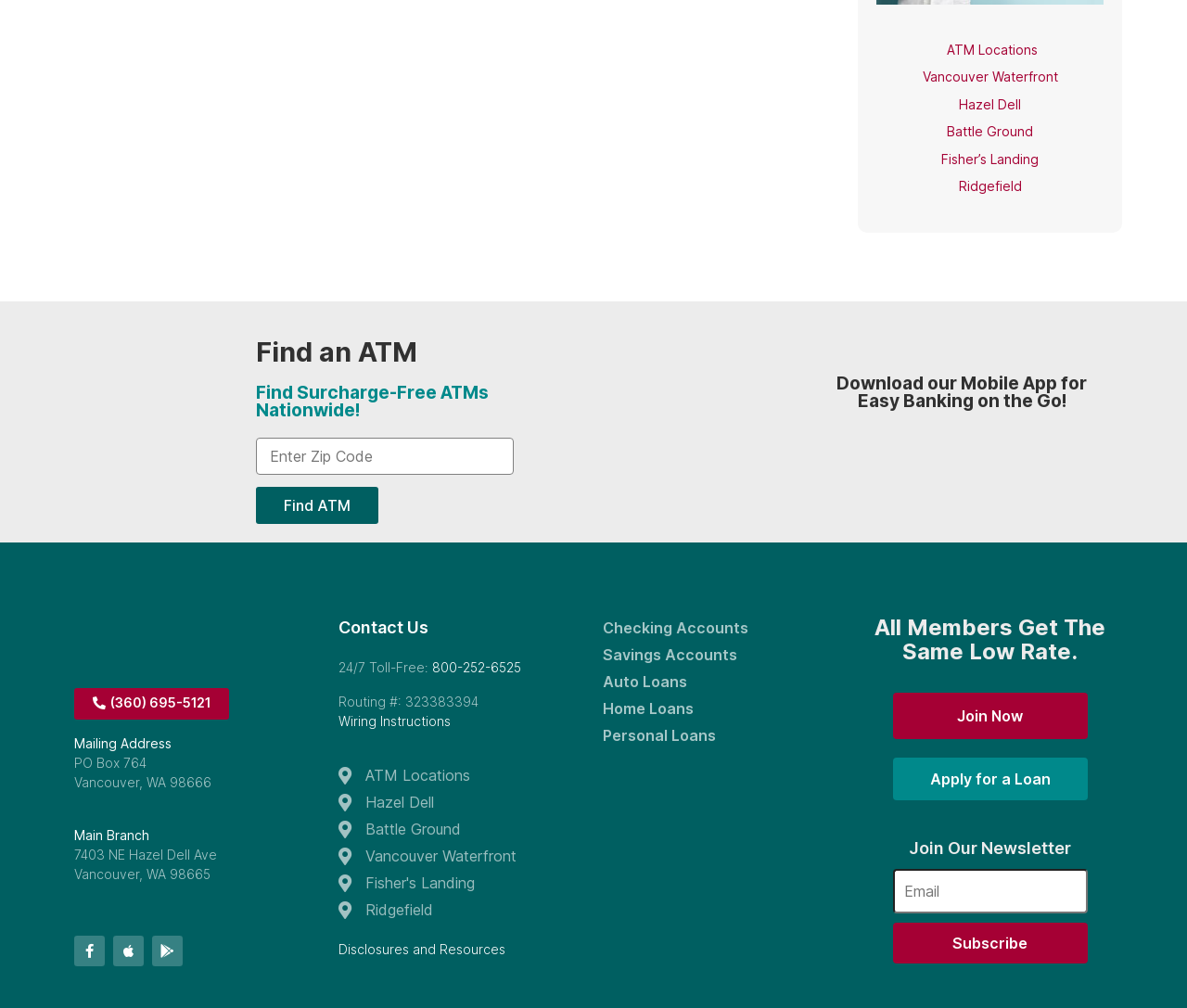Give a one-word or short phrase answer to this question: 
What is the mailing address of the credit union?

PO Box 764, Vancouver, WA 98666